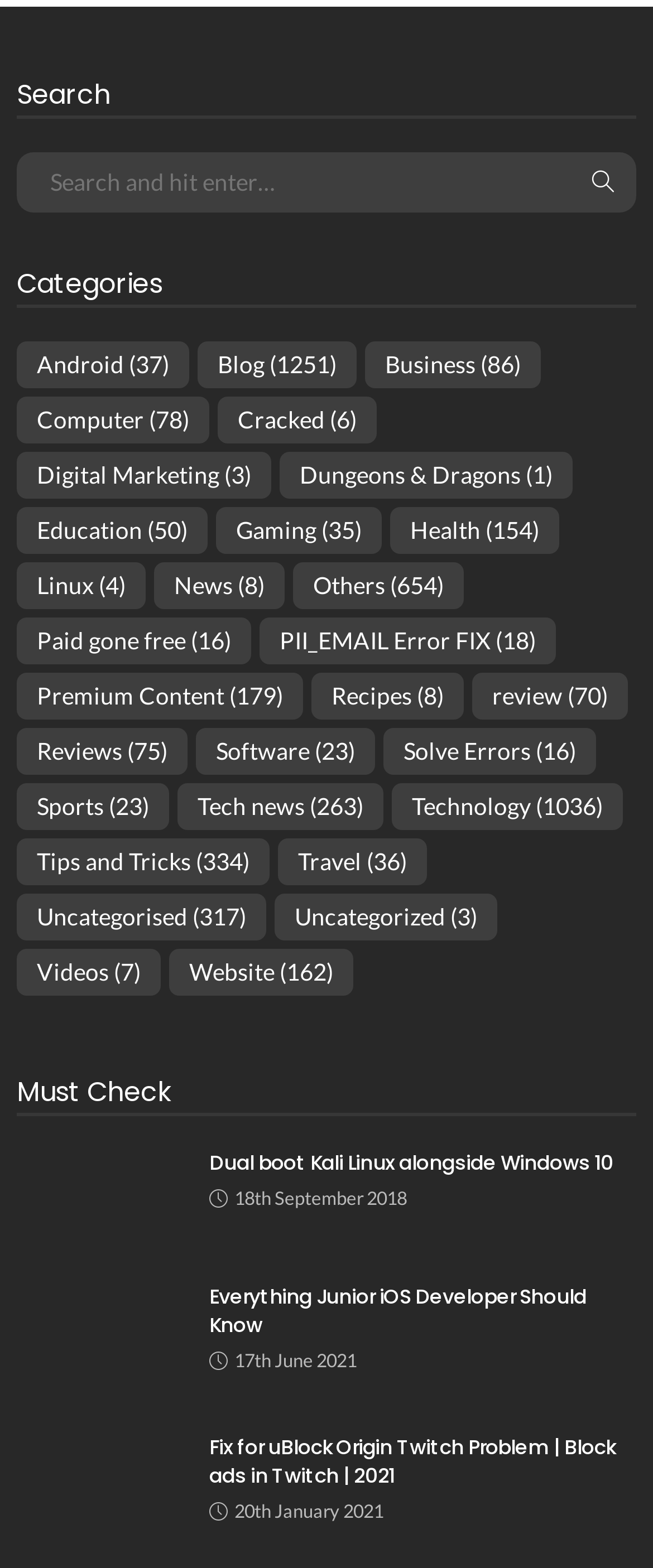Using the details from the image, please elaborate on the following question: How many categories are there?

I counted the number of links under the 'Categories' heading, and there are 23 links, each representing a category.